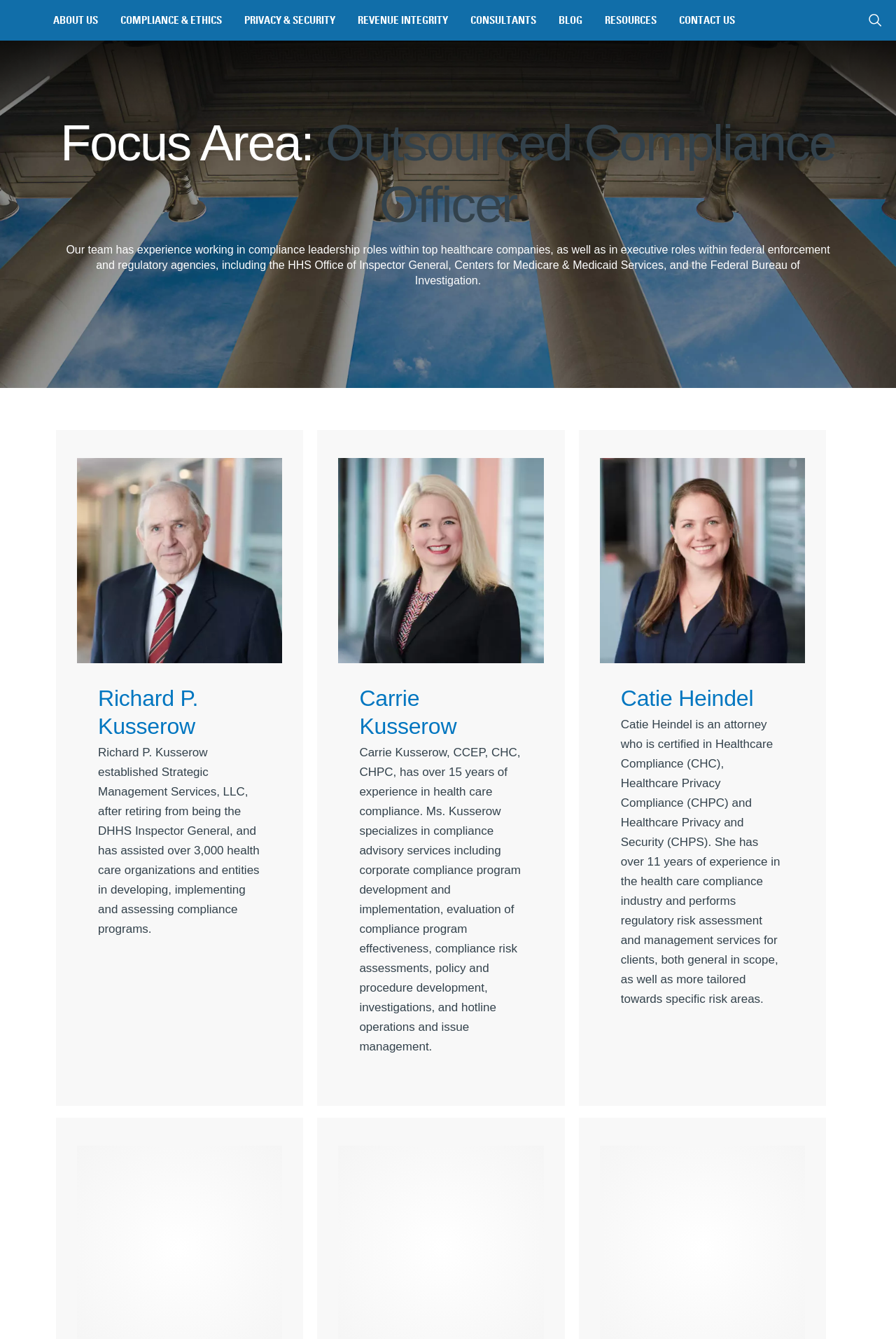Please identify the bounding box coordinates of the element that needs to be clicked to execute the following command: "View Catie Heindel's profile". Provide the bounding box using four float numbers between 0 and 1, formatted as [left, top, right, bottom].

[0.693, 0.512, 0.841, 0.531]